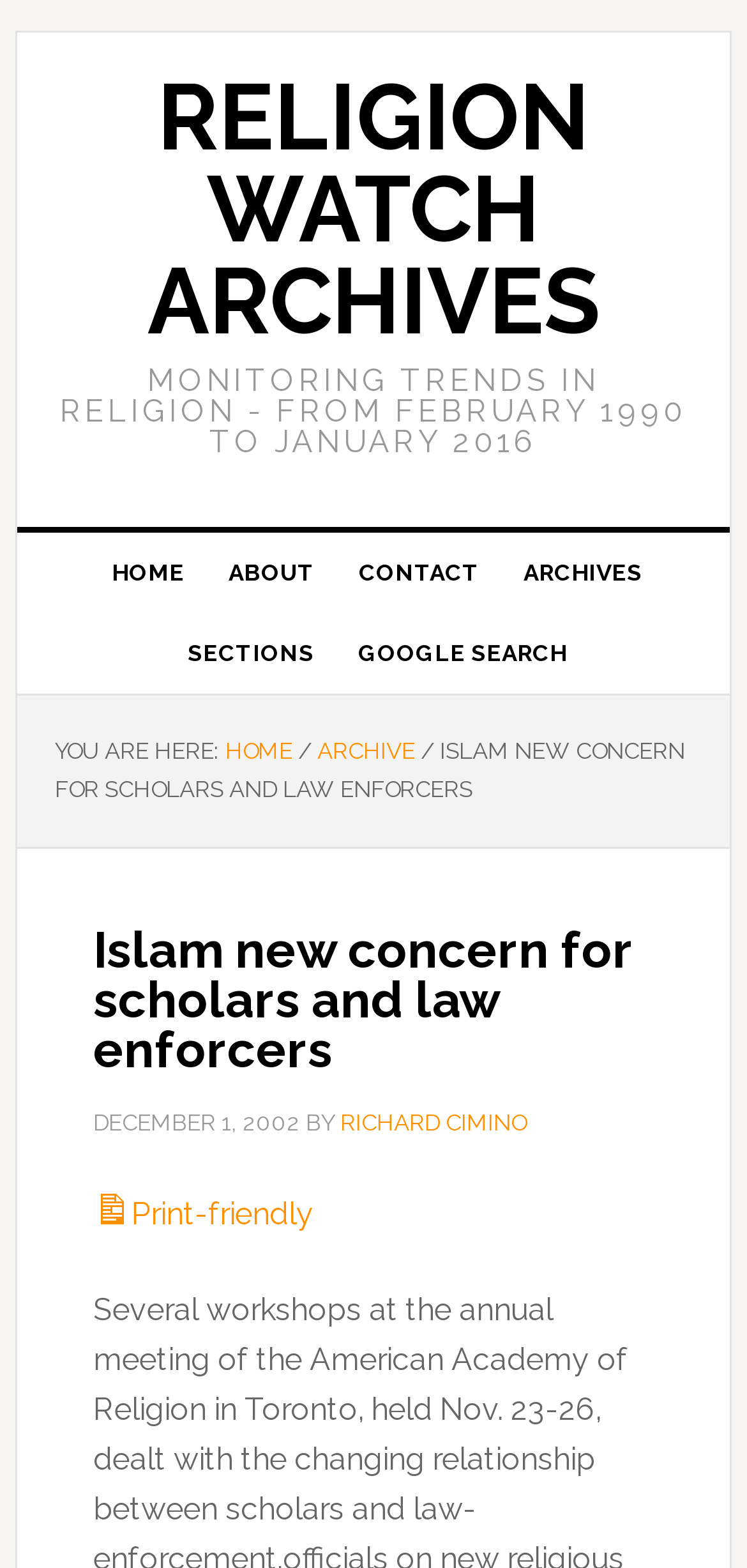Offer a meticulous description of the webpage's structure and content.

The webpage appears to be an archived article from the "Religion Watch Archives" website. At the top, there is a link to the "RELIGION WATCH ARCHIVES" and a static text "MONITORING TRENDS IN RELIGION - FROM FEBRUARY 1990 TO JANUARY 2016". Below this, there is a main navigation menu with links to "HOME", "ABOUT", "CONTACT", "ARCHIVES", "SECTIONS", and "GOOGLE SEARCH".

On the left side, there is a breadcrumb trail indicating the current location, starting with "YOU ARE HERE:" followed by links to "HOME" and "ARCHIVE", separated by generic breadcrumb separators. The title of the article "ISLAM NEW CONCERN FOR SCHOLARS AND LAW ENFORCERS" is displayed prominently below the breadcrumb trail.

The main content of the article is divided into sections, with a heading "Islam new concern for scholars and law enforcers" at the top. Below this, there is a time stamp "DECEMBER 1, 2002" and the author's name "RICHARD CIMINO" is mentioned. The article's content is not explicitly described in the accessibility tree, but it likely discusses the changing relationship between scholars and law-enforcement officials on new religious movements, as mentioned in the meta description. A "Print-friendly" link is provided at the bottom of the article.